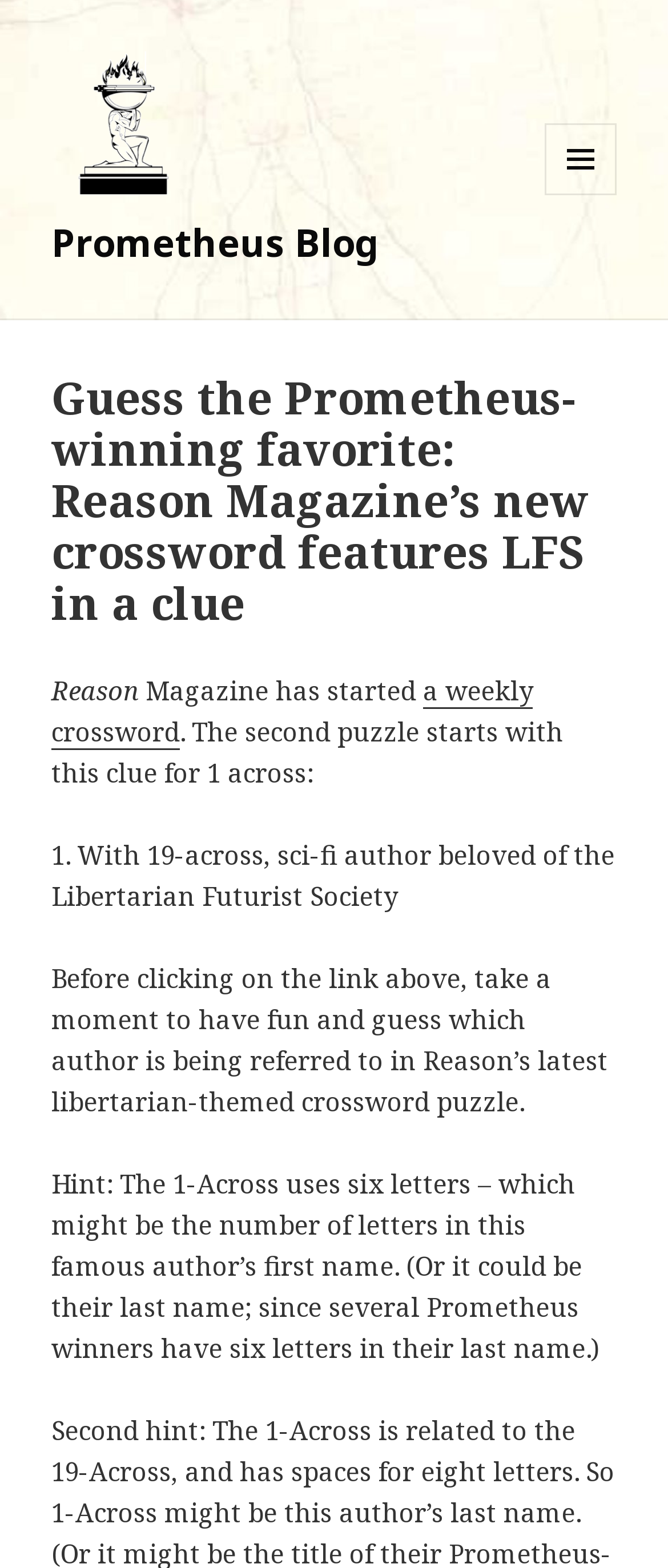What is the topic of the crossword puzzle mentioned in the webpage?
Answer the question with as much detail as you can, using the image as a reference.

The webpage mentions 'Reason’s latest libertarian-themed crossword puzzle' which indicates the topic of the crossword puzzle.